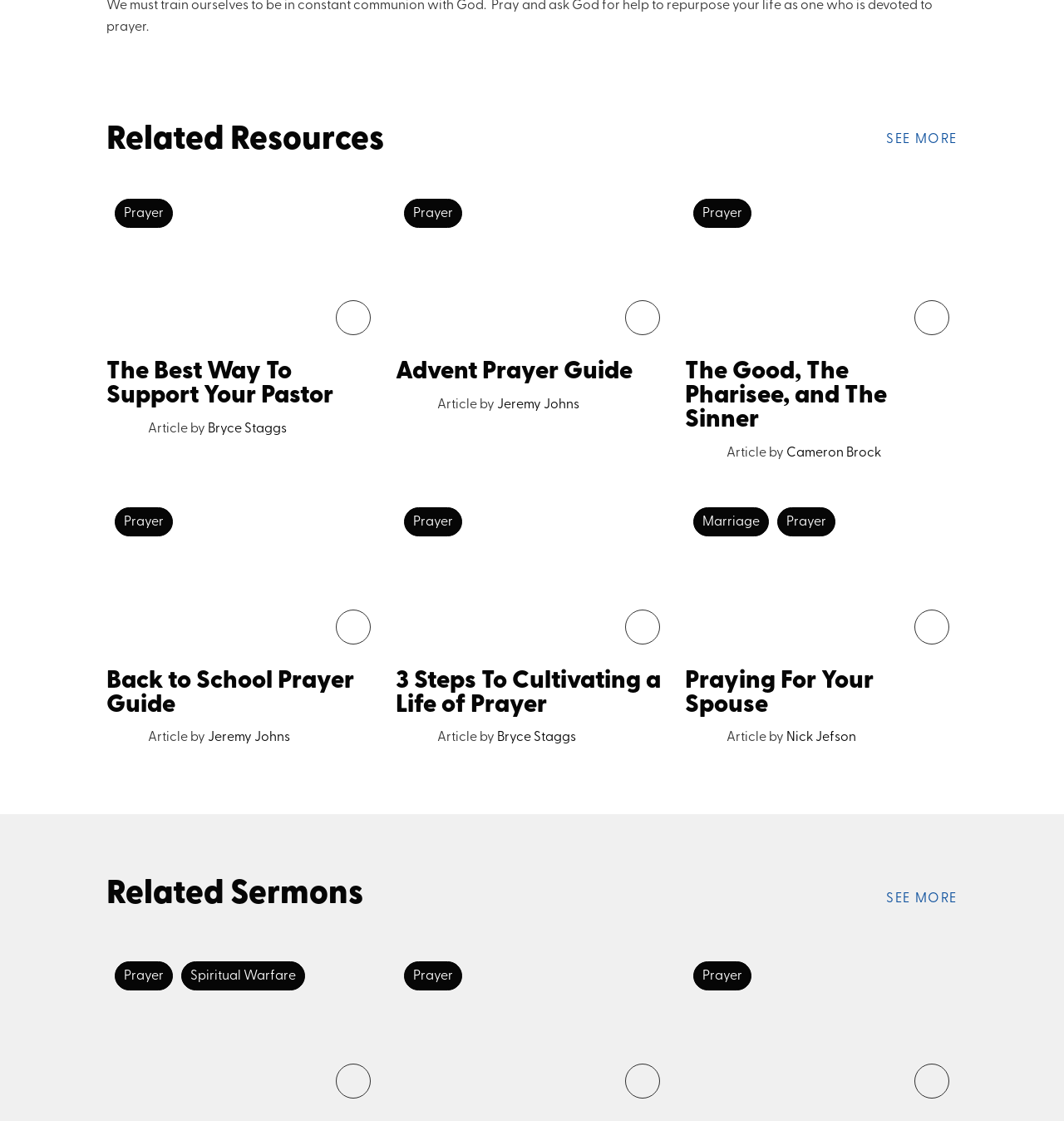Predict the bounding box of the UI element that fits this description: "alt="Praying For Your Spouse"".

[0.644, 0.445, 0.9, 0.582]